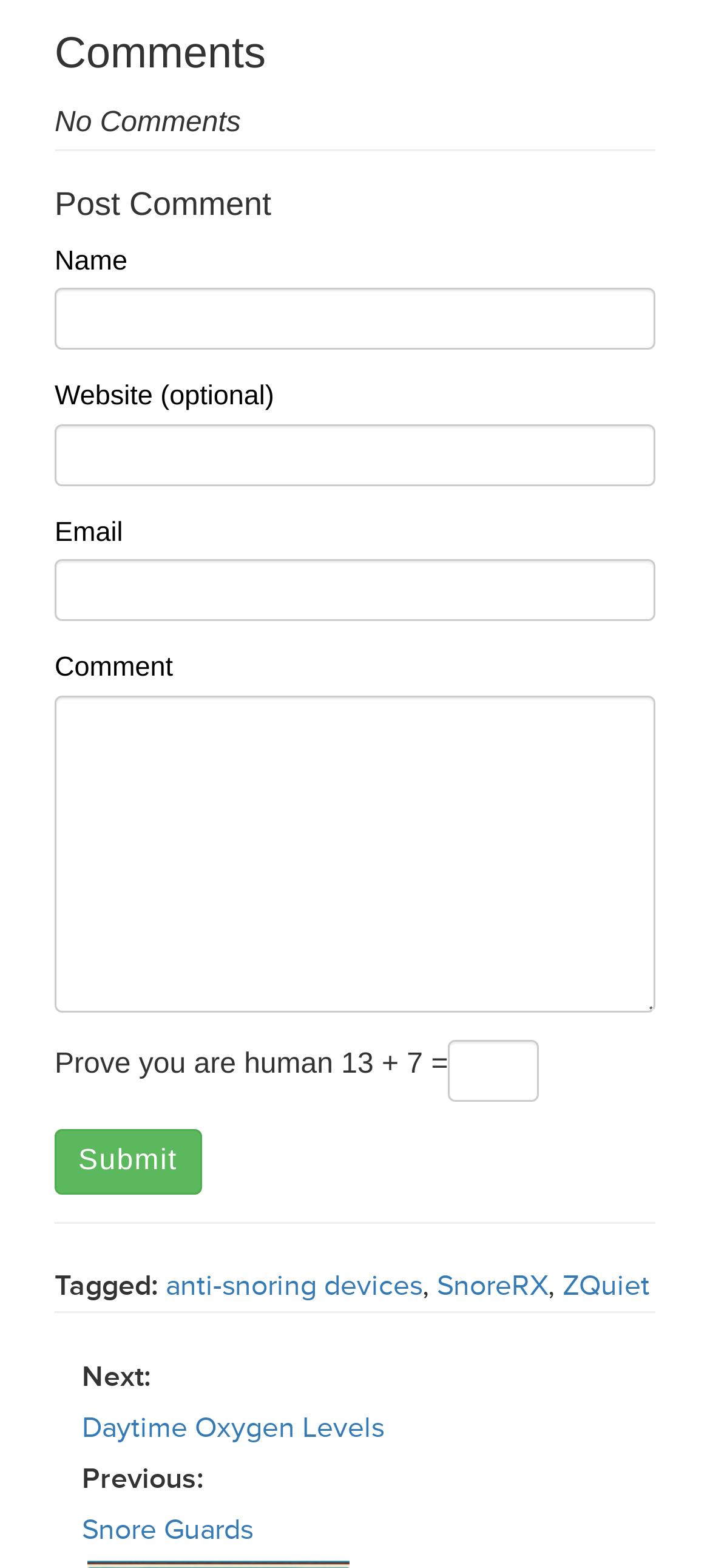Please determine the bounding box of the UI element that matches this description: Daytime Oxygen Levels. The coordinates should be given as (top-left x, top-left y, bottom-right x, bottom-right y), with all values between 0 and 1.

[0.115, 0.899, 0.541, 0.923]